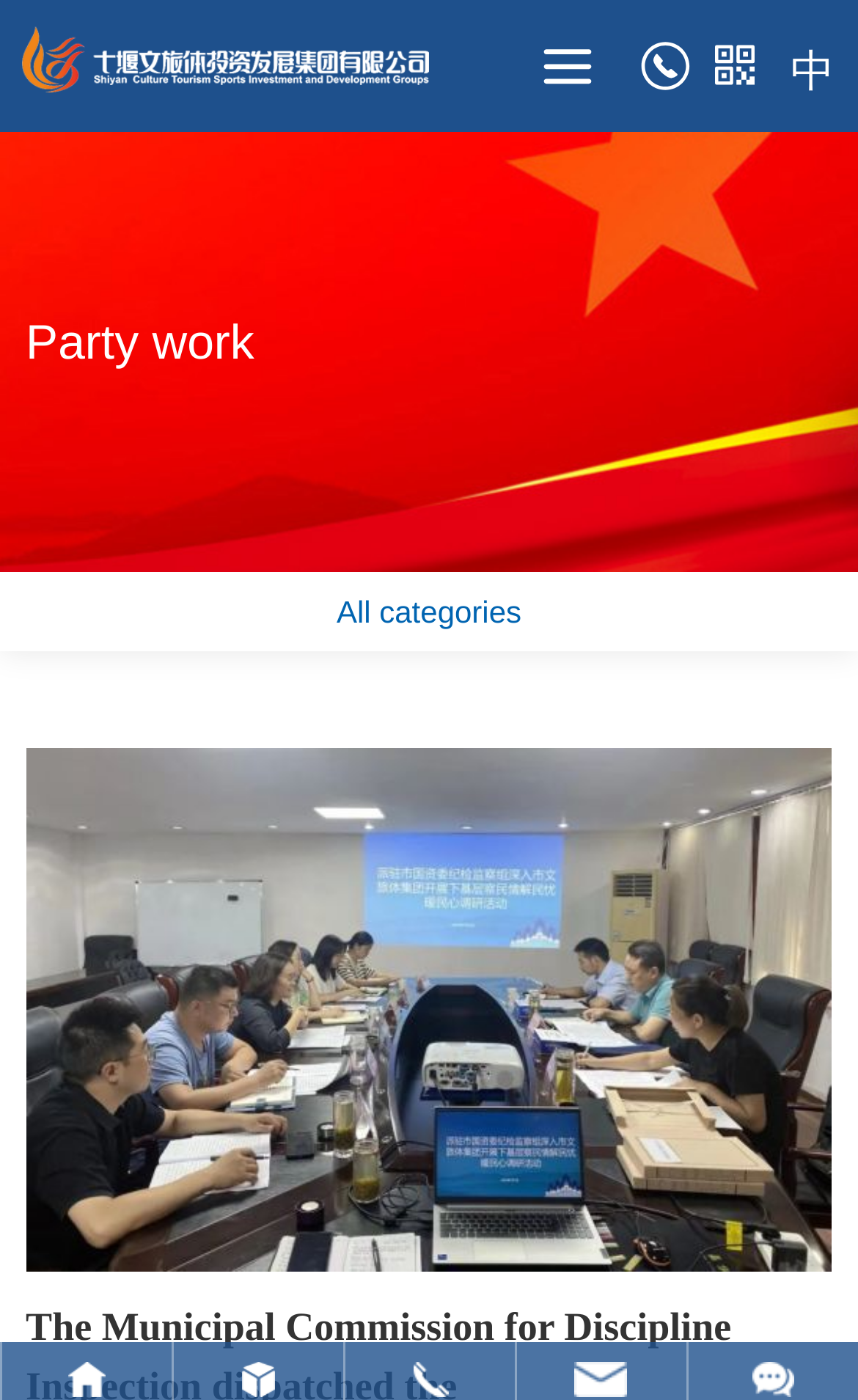Give a concise answer of one word or phrase to the question: 
How many images are below the 'Party work' heading?

1